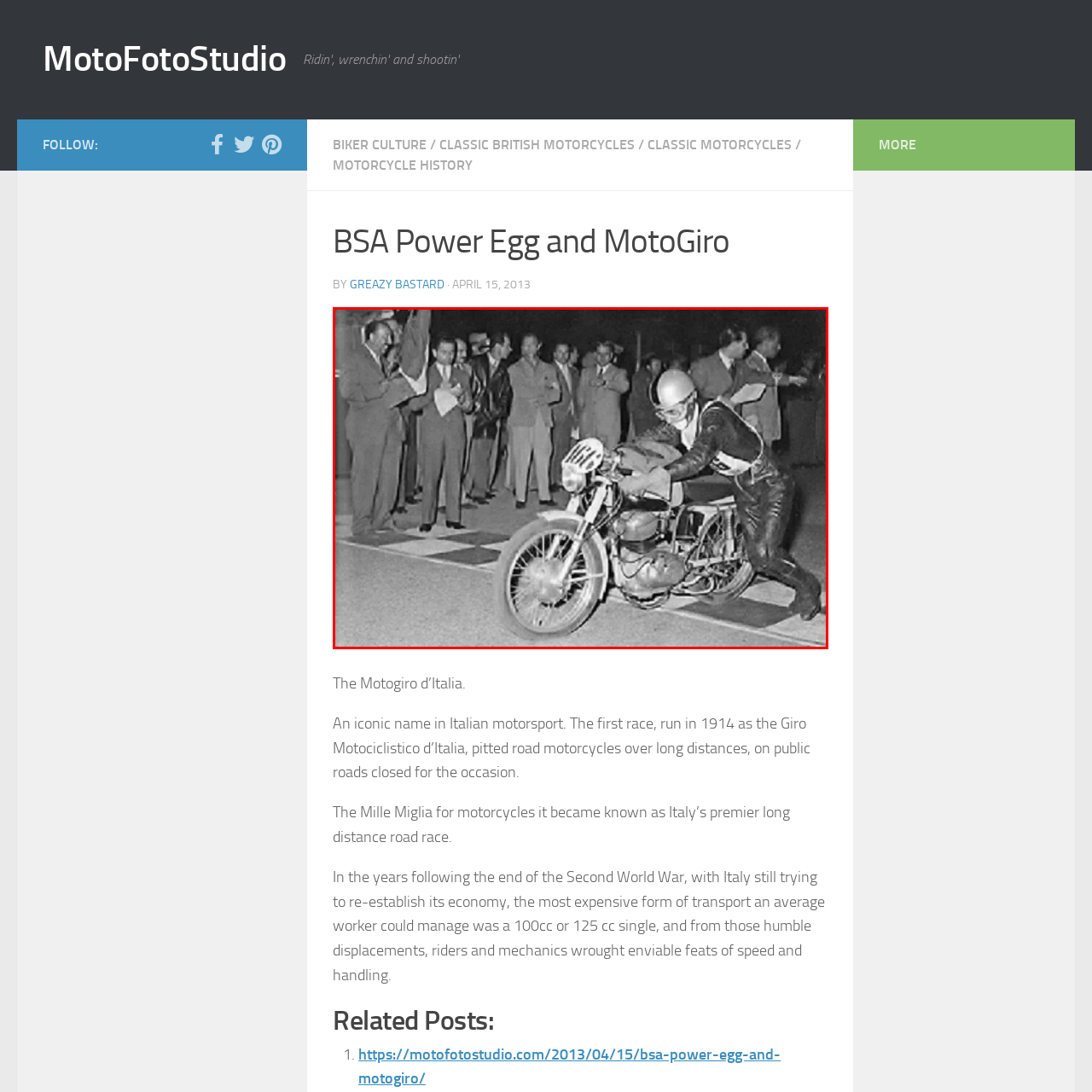What are the spectators holding?
Observe the image inside the red-bordered box and offer a detailed answer based on the visual details you find.

The spectators standing by the roadside are holding paper in their hands, as mentioned in the caption. This suggests that they might be holding programs, schedules, or other documents related to the Motogiro d'Italia event.